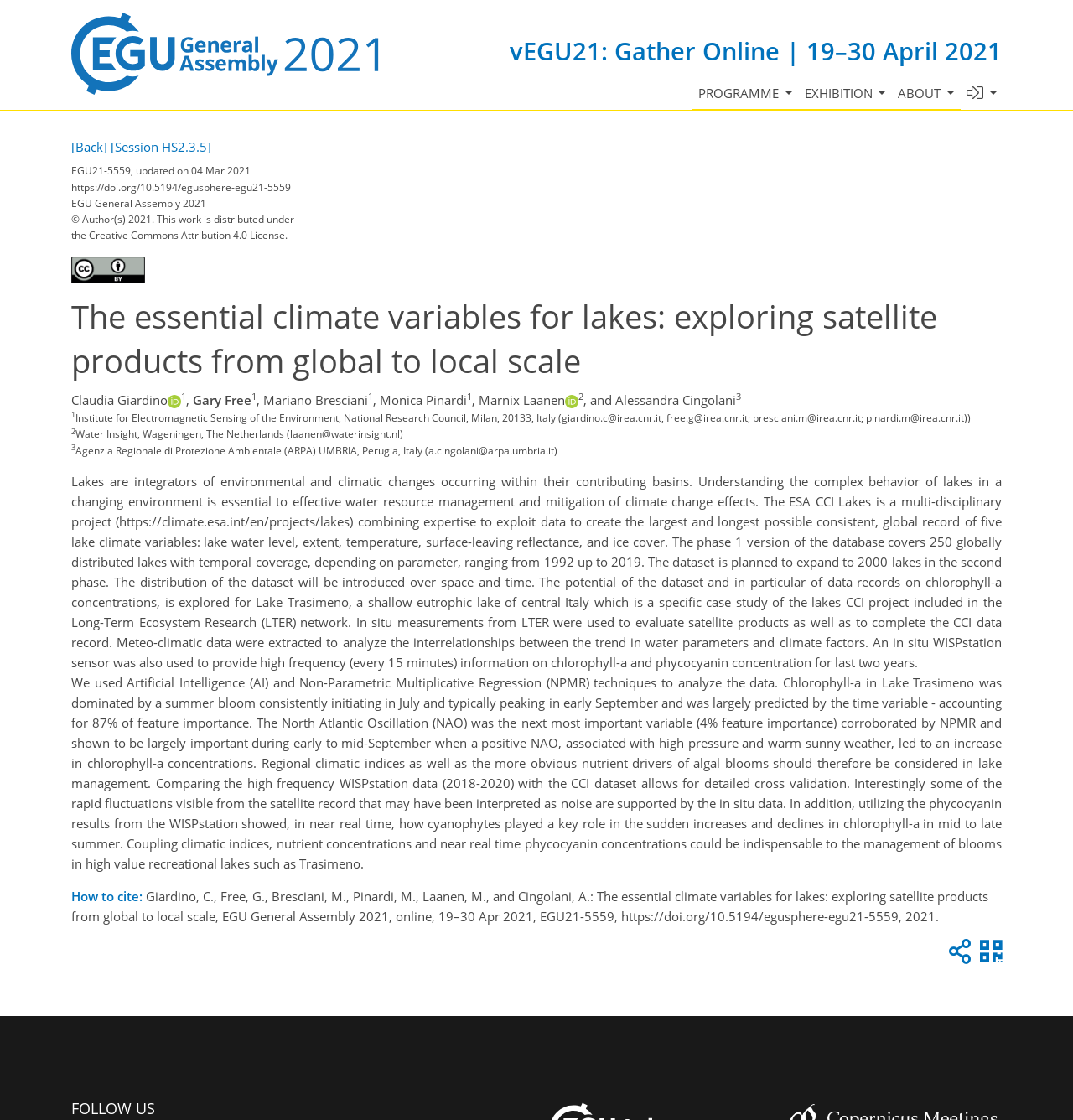Extract the bounding box coordinates of the UI element described by: "[Session HS2.3.5]". The coordinates should include four float numbers ranging from 0 to 1, e.g., [left, top, right, bottom].

[0.103, 0.123, 0.197, 0.138]